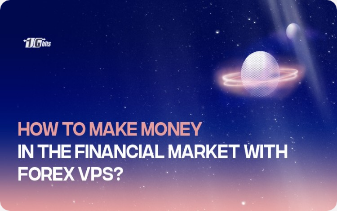Provide a thorough and detailed response to the question by examining the image: 
What is the main topic of the question displayed in the image?

The caption states that the question displayed in the image is 'HOW TO MAKE MONEY IN THE FINANCIAL MARKET WITH FOREX VPS?', indicating that the main topic is Forex VPS and its potential for financial success.